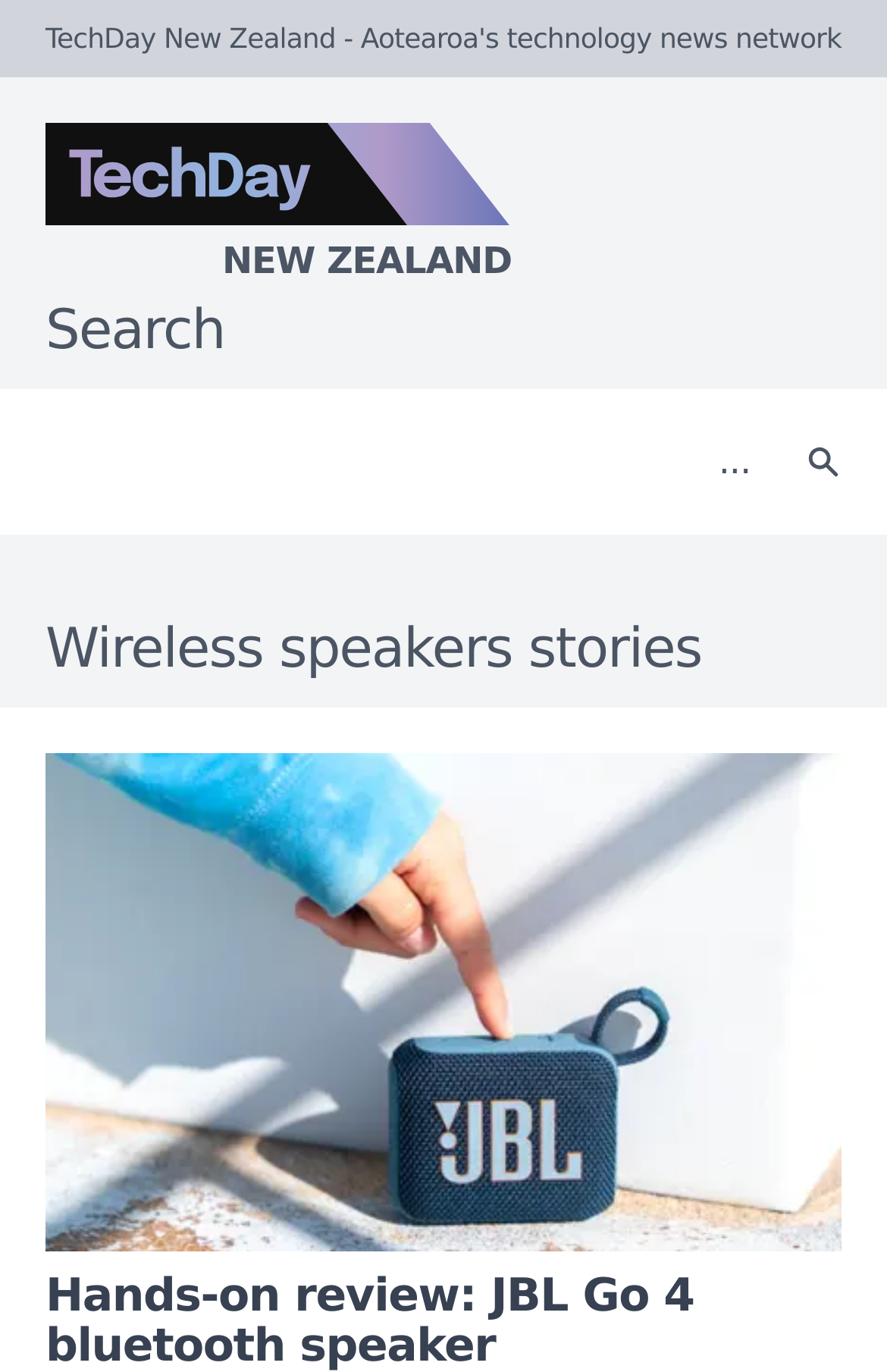Using the information shown in the image, answer the question with as much detail as possible: How many search fields are there?

I counted the number of search fields on the webpage and found only one textbox with a label 'Search'.